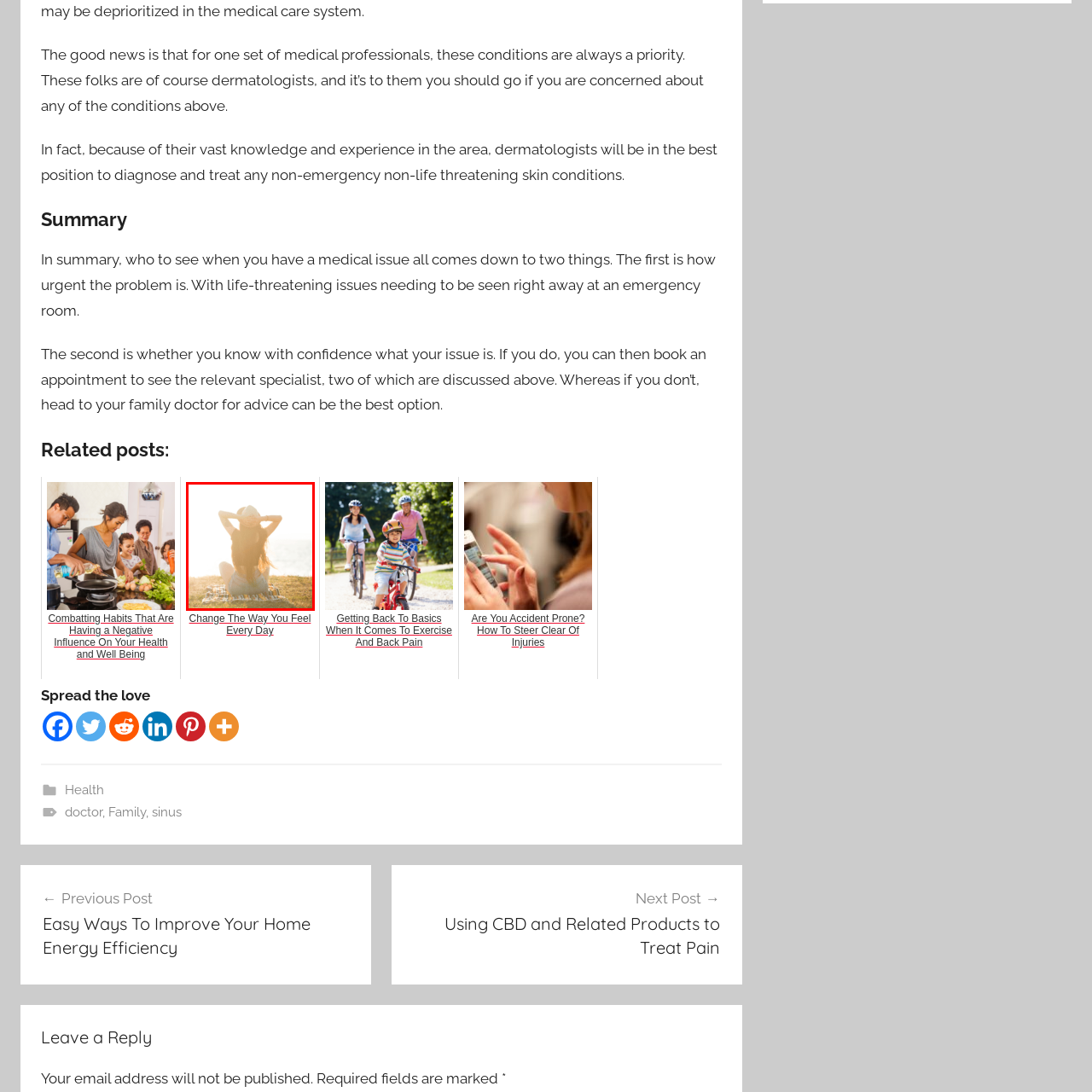Examine the contents within the red bounding box and respond with a single word or phrase: What is the woman holding in her hand?

wide-brimmed hat